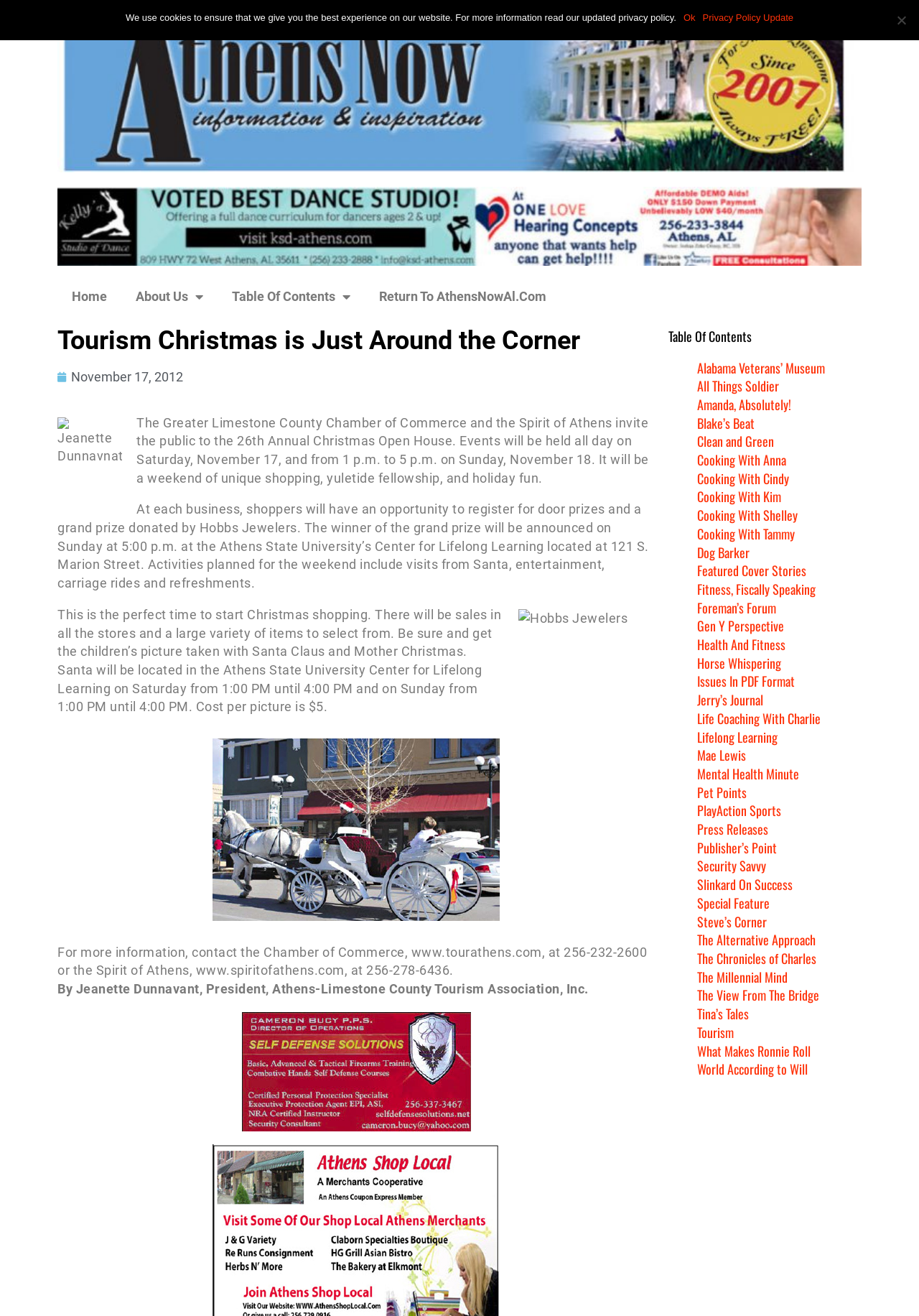Specify the bounding box coordinates of the element's area that should be clicked to execute the given instruction: "Click on Home". The coordinates should be four float numbers between 0 and 1, i.e., [left, top, right, bottom].

[0.062, 0.213, 0.132, 0.238]